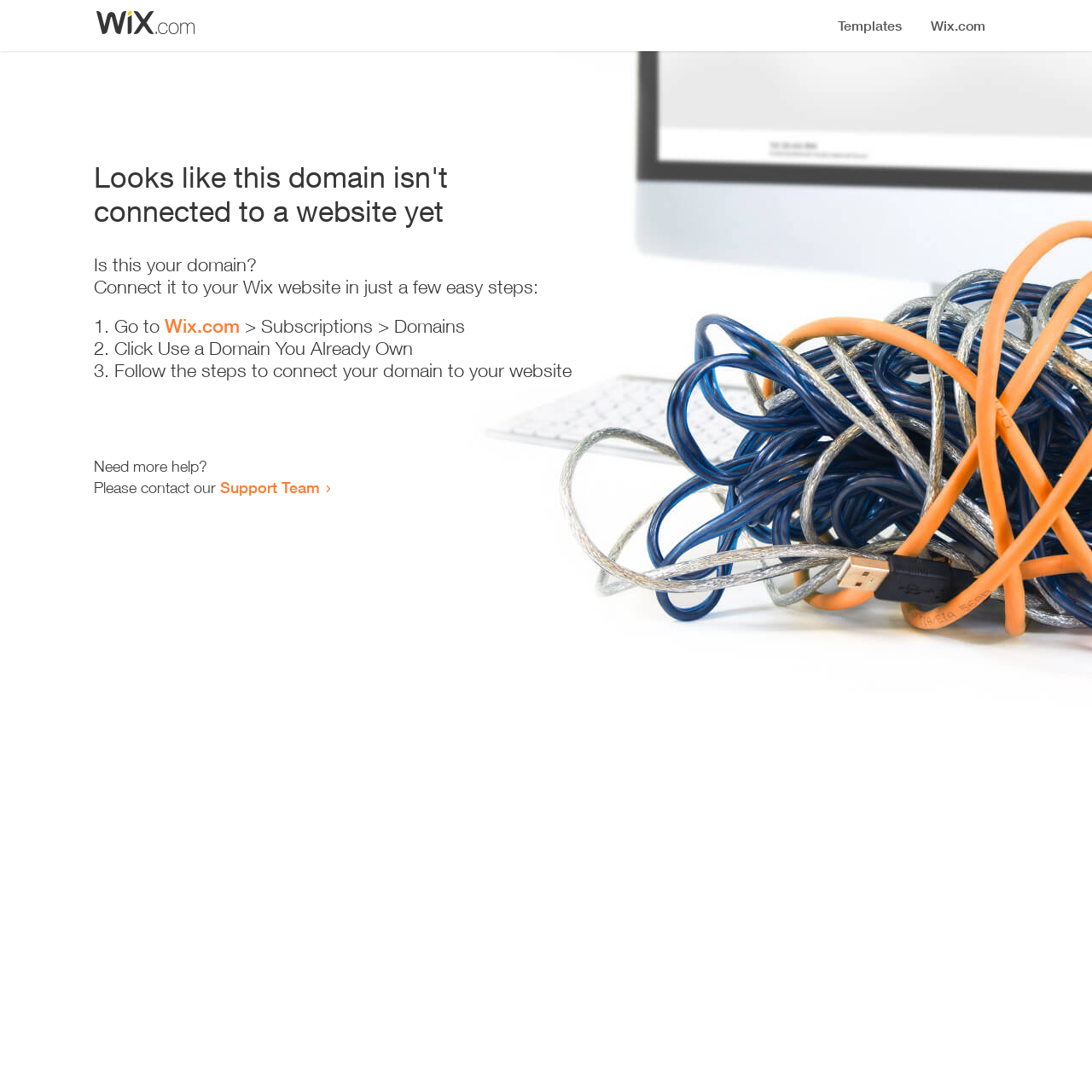Extract the bounding box coordinates of the UI element described: "Wix.com". Provide the coordinates in the format [left, top, right, bottom] with values ranging from 0 to 1.

[0.151, 0.288, 0.22, 0.309]